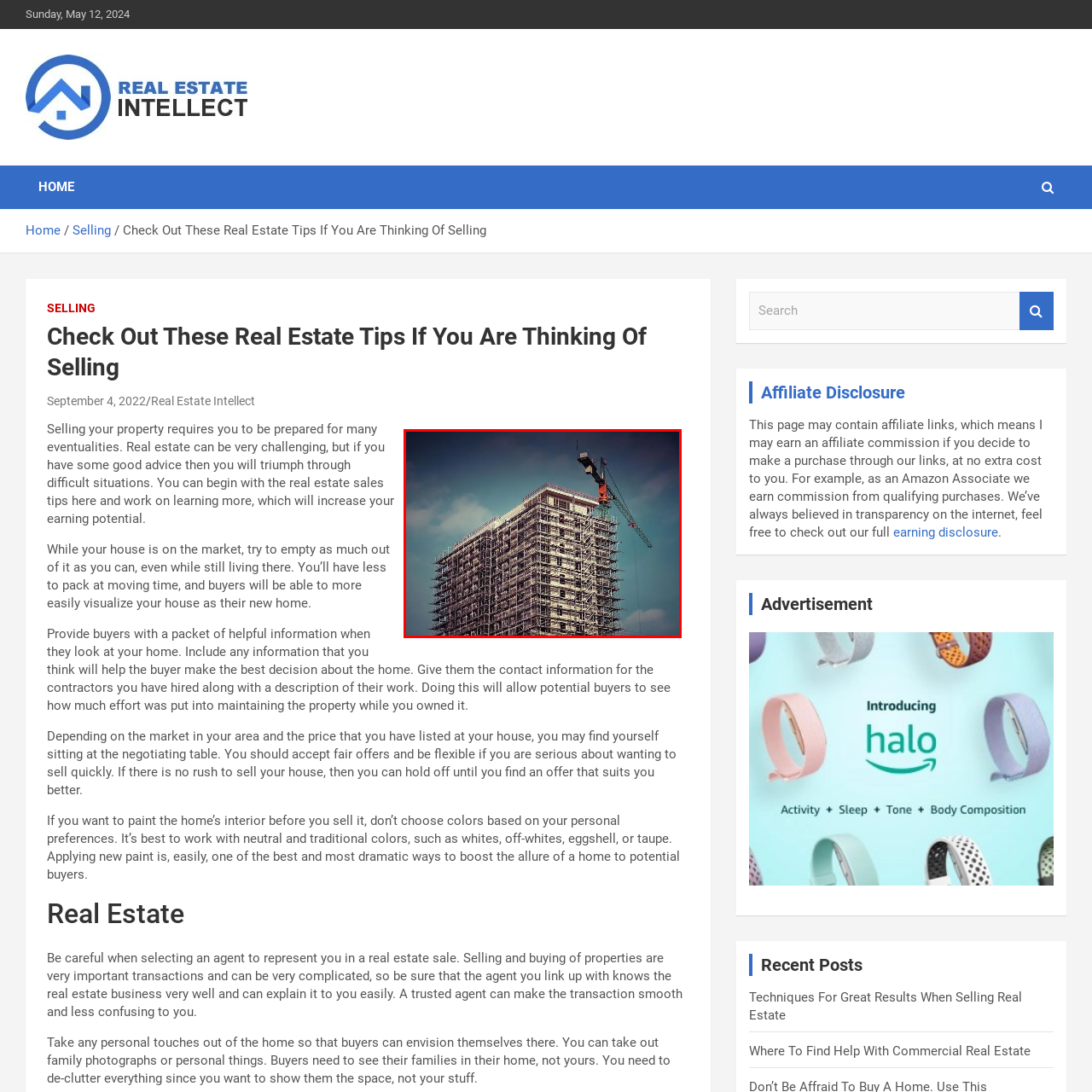What is in the background of the image?
Focus on the section of the image encased in the red bounding box and provide a detailed answer based on the visual details you find.

The caption specifically mentions that the atmospheric sky in the background adds a dramatic effect, contrasting with the modern construction elements, which suggests that the background of the image is a scenic sky.